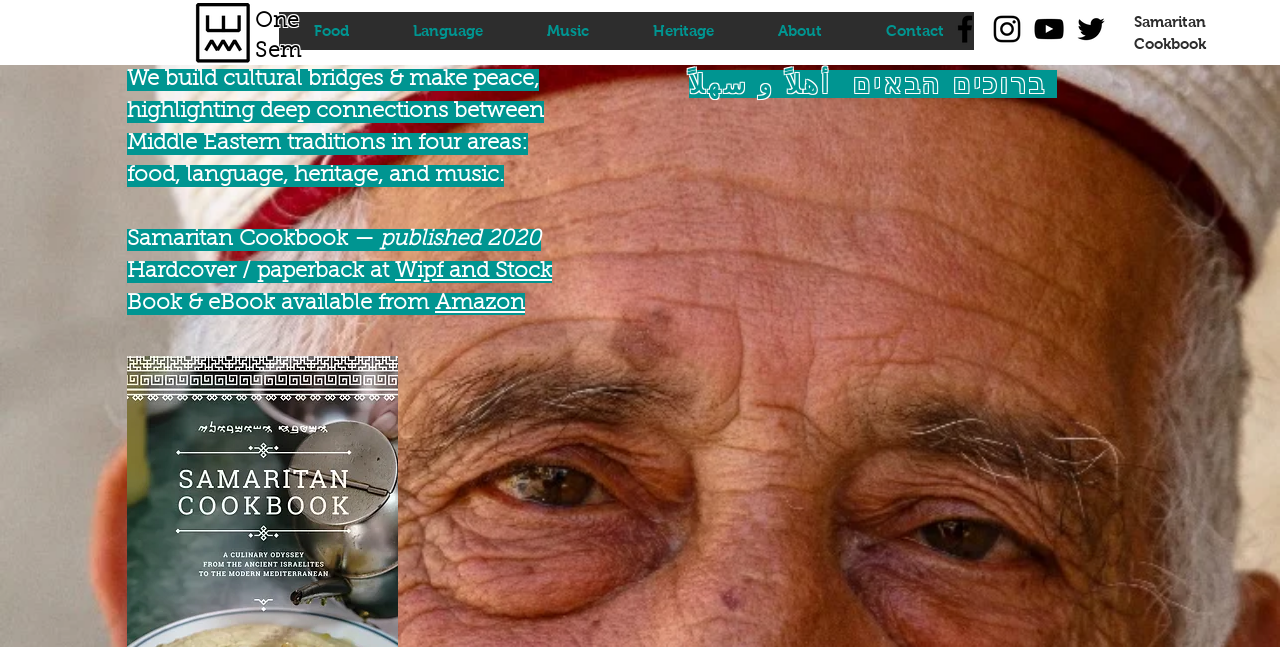What is the theme of the cultural bridges built on this webpage?
Refer to the image and respond with a one-word or short-phrase answer.

Middle Eastern traditions